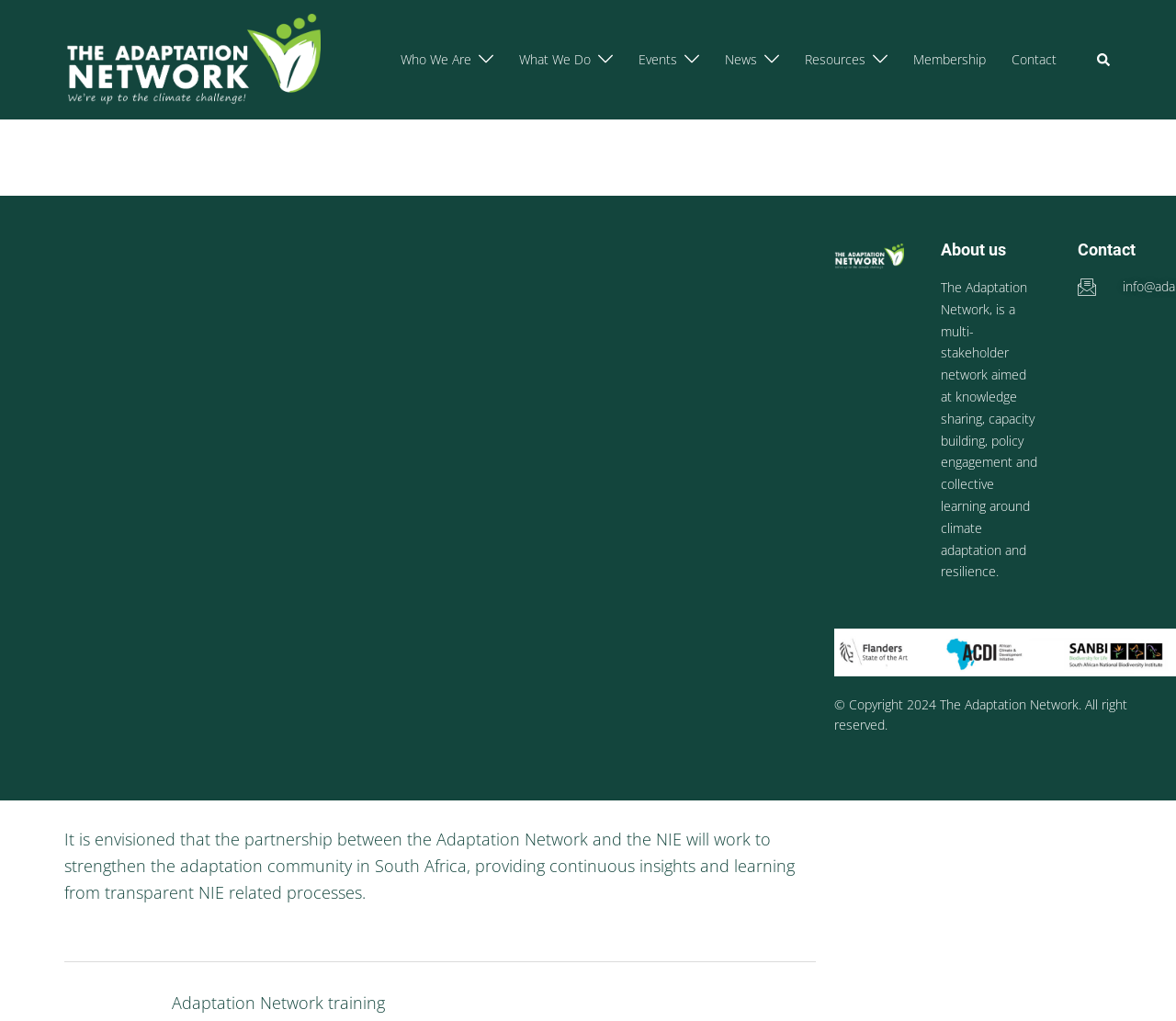What is the name of the network?
Could you please answer the question thoroughly and with as much detail as possible?

The name of the network can be found in the top-left corner of the webpage, where it is written as 'The Adaptation Network' in a logo format. This is also confirmed by the link 'The Adaptation Network' with a bounding box of [0.055, 0.046, 0.273, 0.067] and the image 'The Adaptation Network' with a bounding box of [0.055, 0.014, 0.273, 0.104].